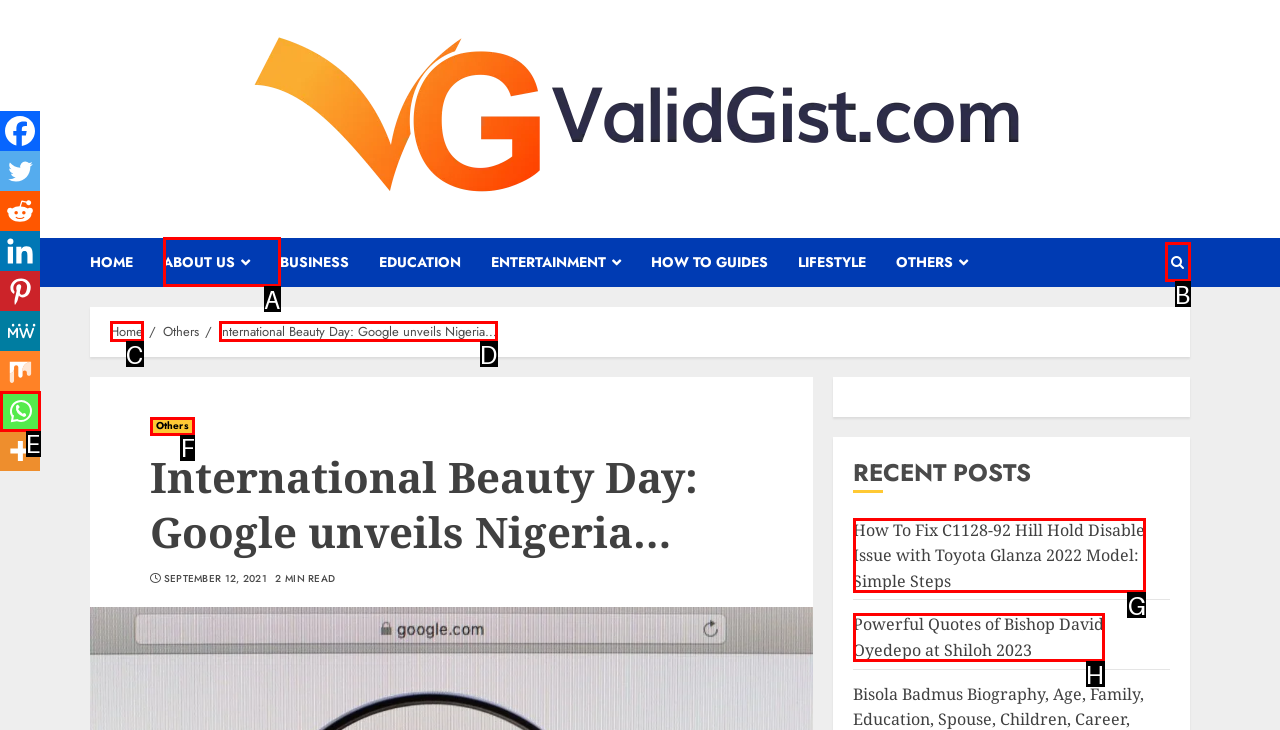Choose the HTML element that should be clicked to achieve this task: read about How To Fix C1128-92 Hill Hold Disable Issue
Respond with the letter of the correct choice.

G